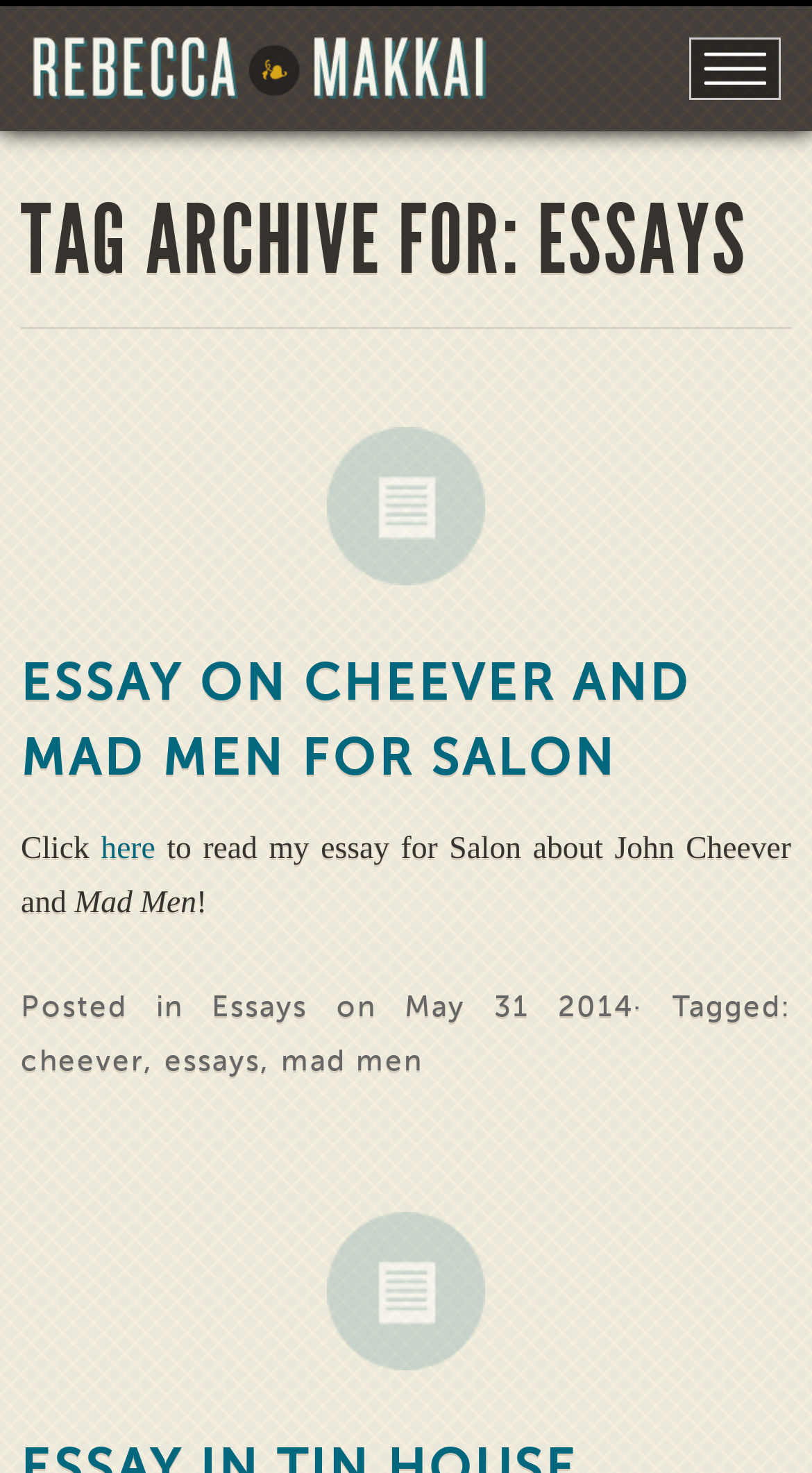Pinpoint the bounding box coordinates for the area that should be clicked to perform the following instruction: "read about mad men".

[0.346, 0.709, 0.521, 0.73]